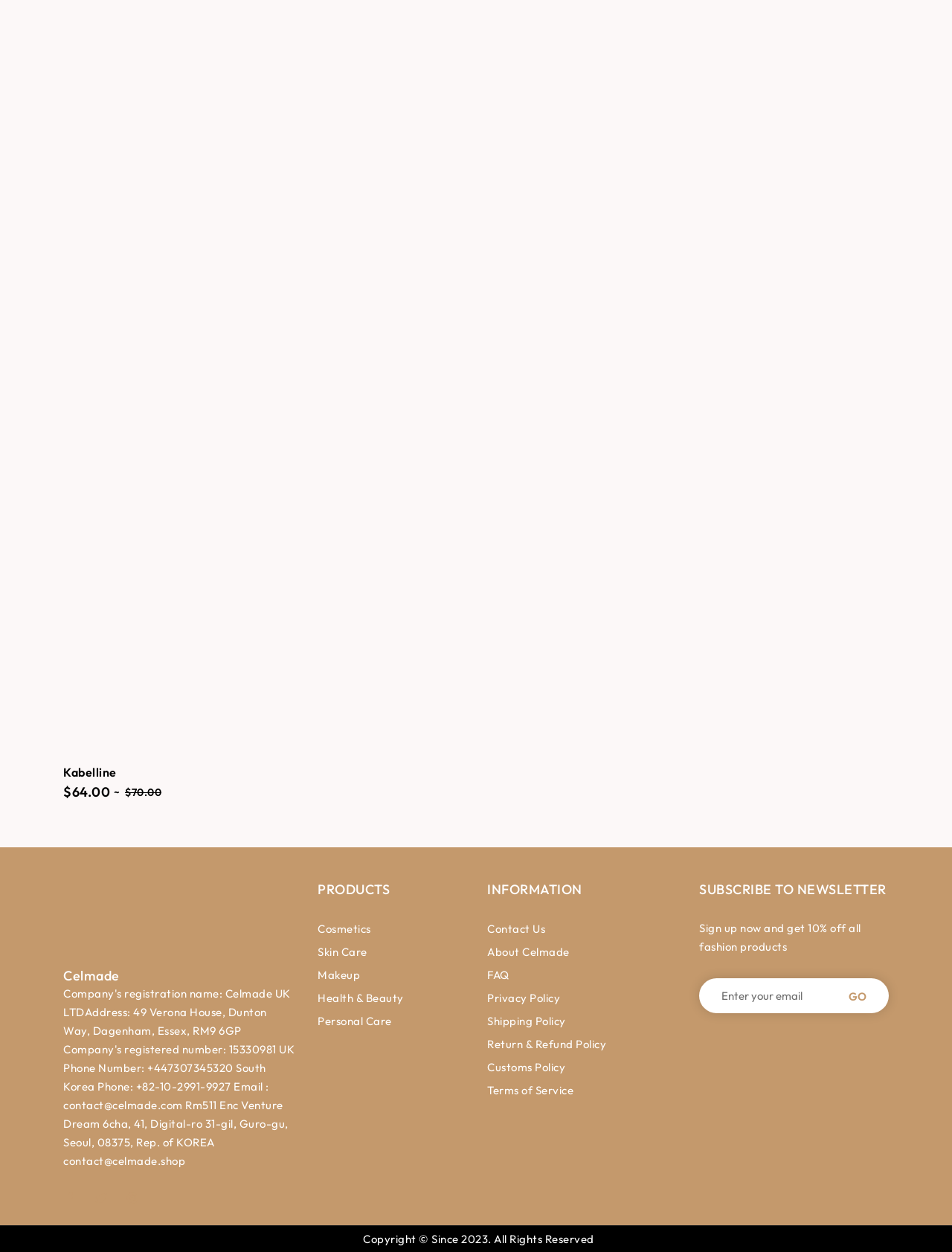Locate the bounding box coordinates of the element that should be clicked to execute the following instruction: "Enter your email".

[0.734, 0.782, 0.934, 0.809]